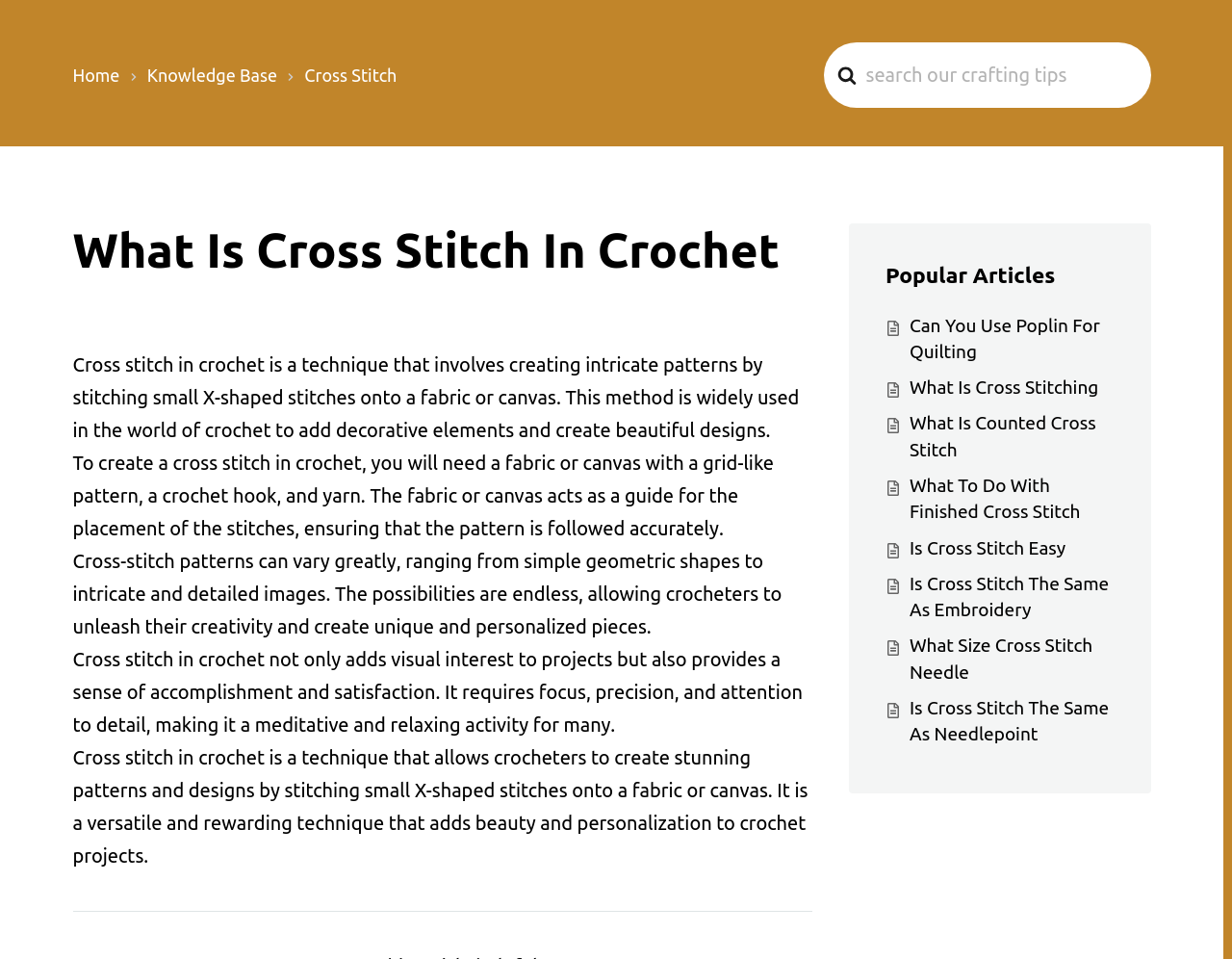Identify the bounding box coordinates of the element to click to follow this instruction: 'Learn about Cross Stitch'. Ensure the coordinates are four float values between 0 and 1, provided as [left, top, right, bottom].

[0.247, 0.068, 0.322, 0.088]